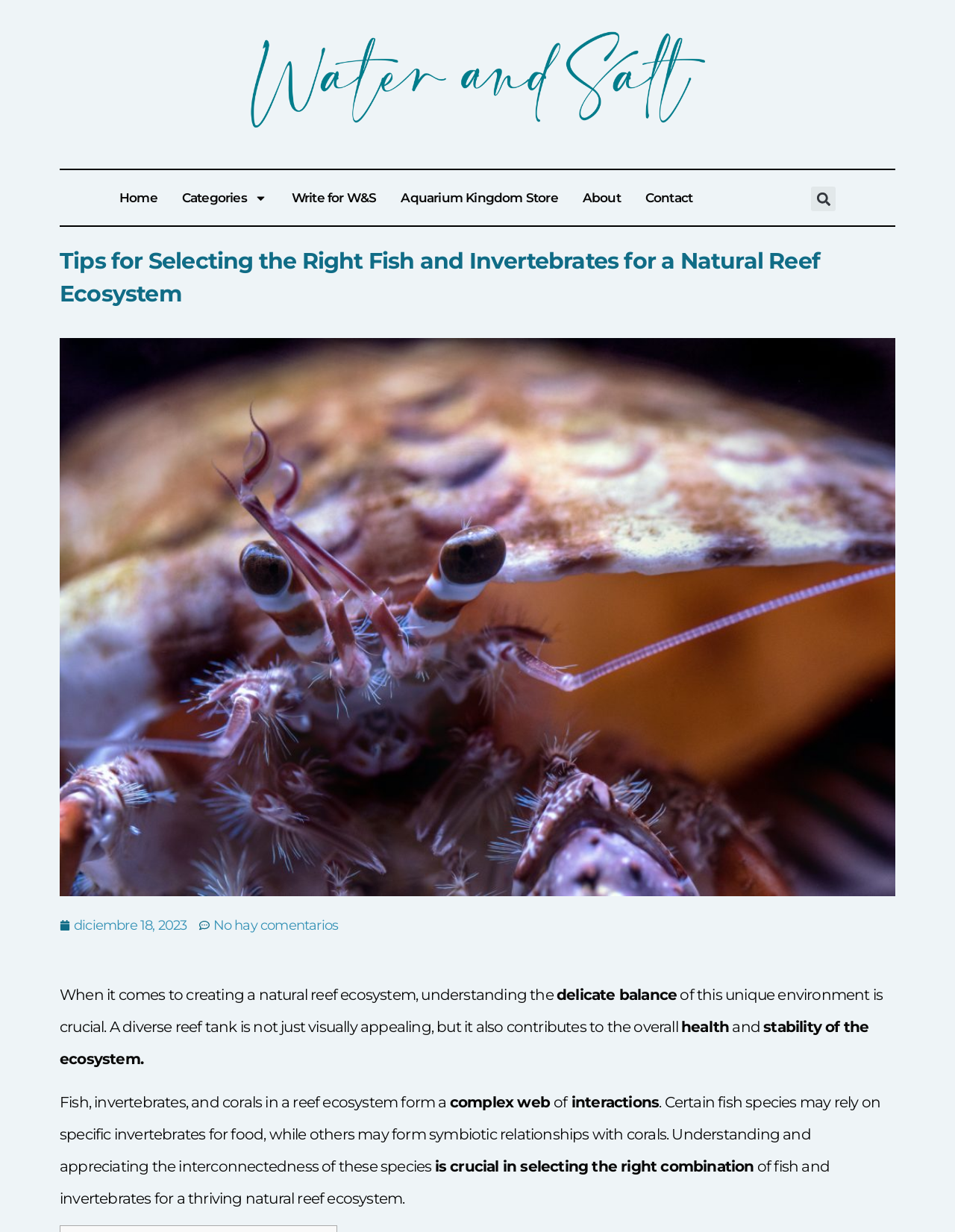Please specify the bounding box coordinates for the clickable region that will help you carry out the instruction: "Read the article about 'Tips for Selecting the Right Fish and Invertebrates for a Natural Reef Ecosystem'".

[0.062, 0.201, 0.859, 0.25]